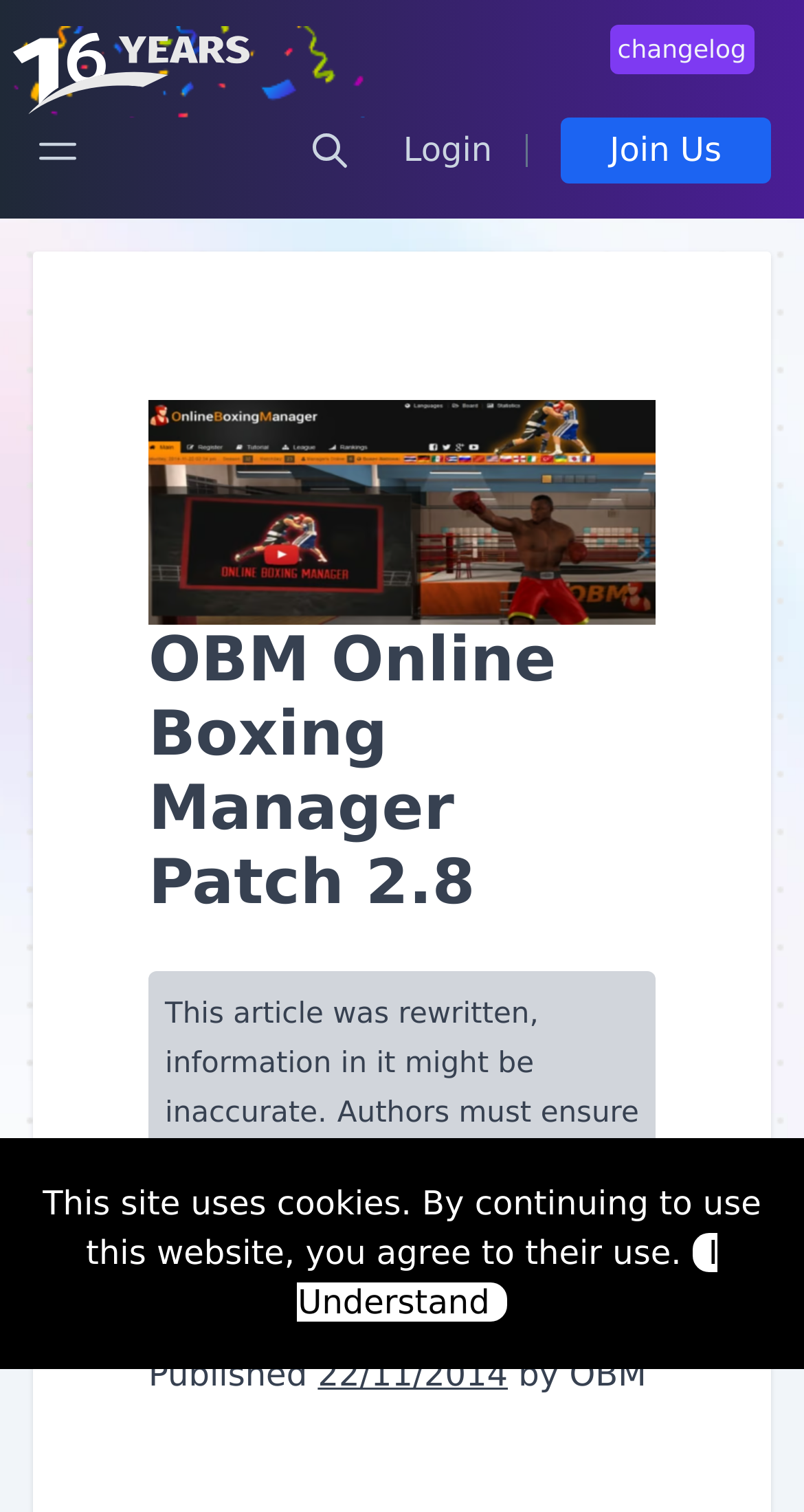Give a detailed explanation of the elements present on the webpage.

The webpage is about OBM Online Boxing Manager Patch 2.8, a popular free online boxing game. At the top, there is a link to the changelog and a small image. Below that, there is a search section with a search box and a search button. To the right of the search section, there are links to "Login" and "Join Us".

In the middle of the page, there is a large image with the title "OBM Online Boxing Manager" and a heading that reads "OBM Online Boxing Manager Patch 2.8". Below the heading, there are several paragraphs of text, including a warning that the article may contain inaccurate information, a note about article length, and a link to view the original content.

At the bottom of the page, there is information about the publication date, including the date "22/11/2014" and a link to the author "OBM". There is also a notice about the use of cookies on the website, with a link to "I Understand" to acknowledge the use of cookies.